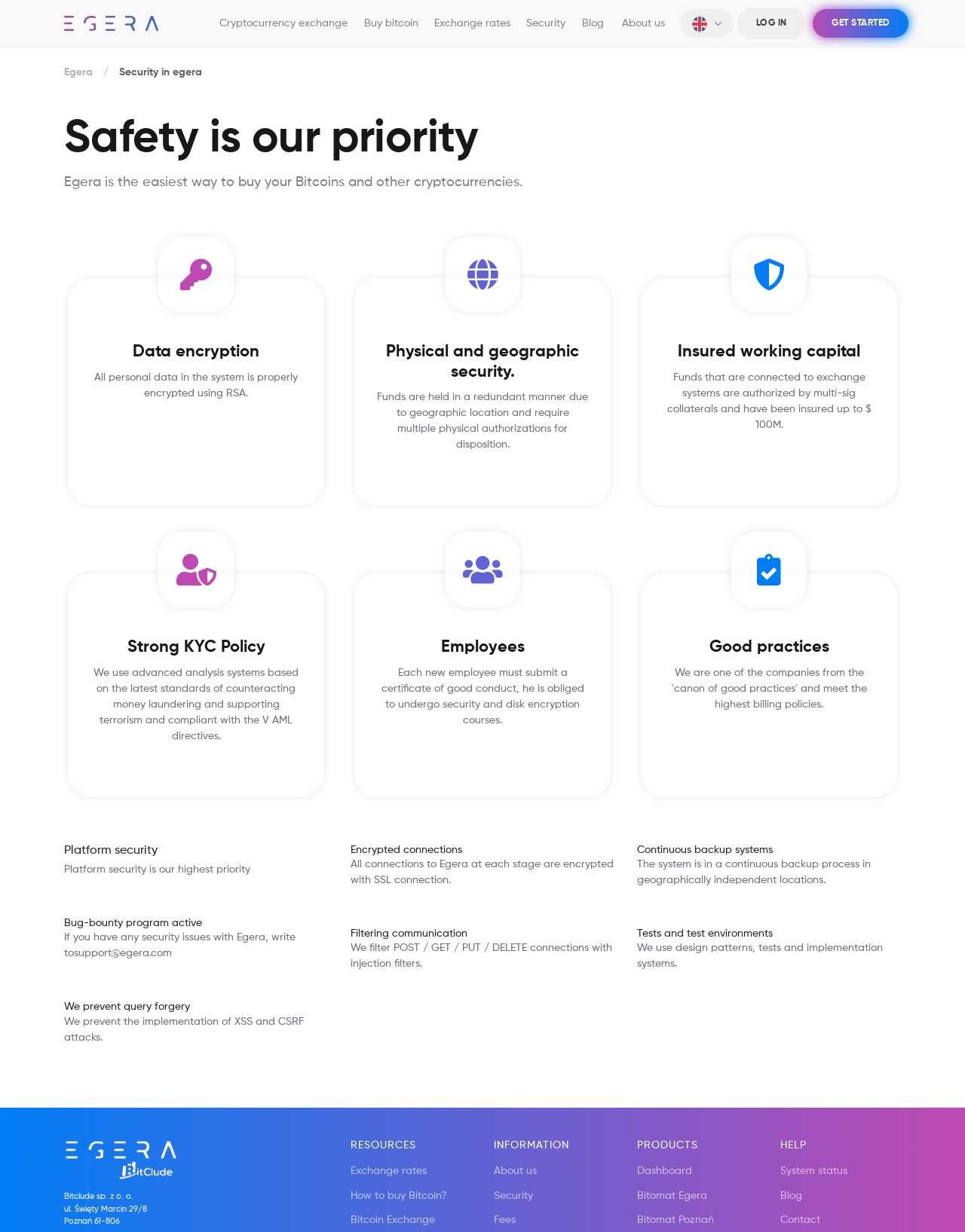Answer this question in one word or a short phrase: How often are backups performed on the system?

Continuously